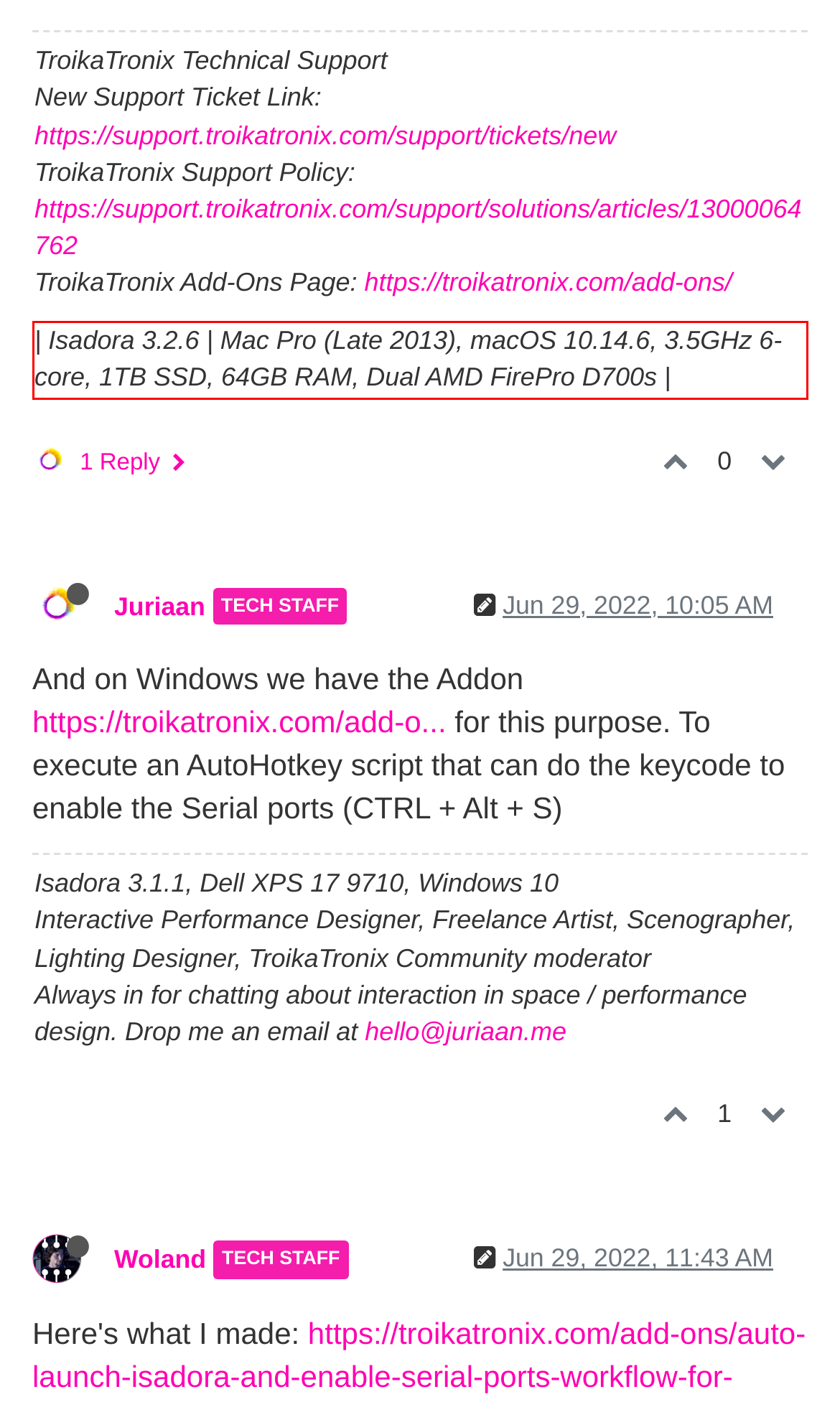Analyze the red bounding box in the provided webpage screenshot and generate the text content contained within.

| Isadora 3.2.6 | Mac Pro (Late 2013), macOS 10.14.6, 3.5GHz 6-core, 1TB SSD, 64GB RAM, Dual AMD FirePro D700s |